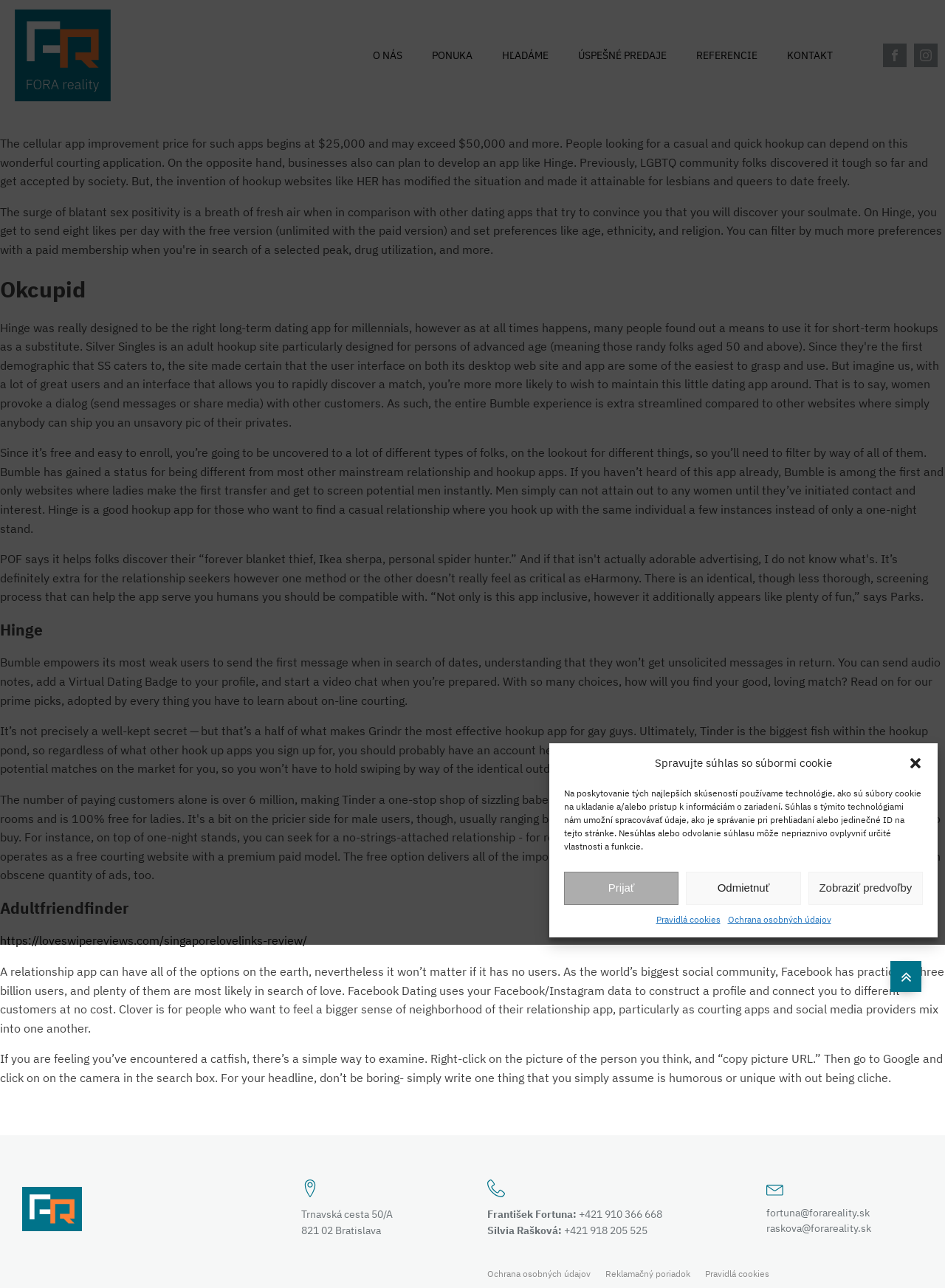Using details from the image, please answer the following question comprehensively:
What is the unique feature of Bumble?

As described on the webpage, Bumble is a hookup app where women have the power to make the first move, and men cannot reach out to women until they have initiated contact and interest.